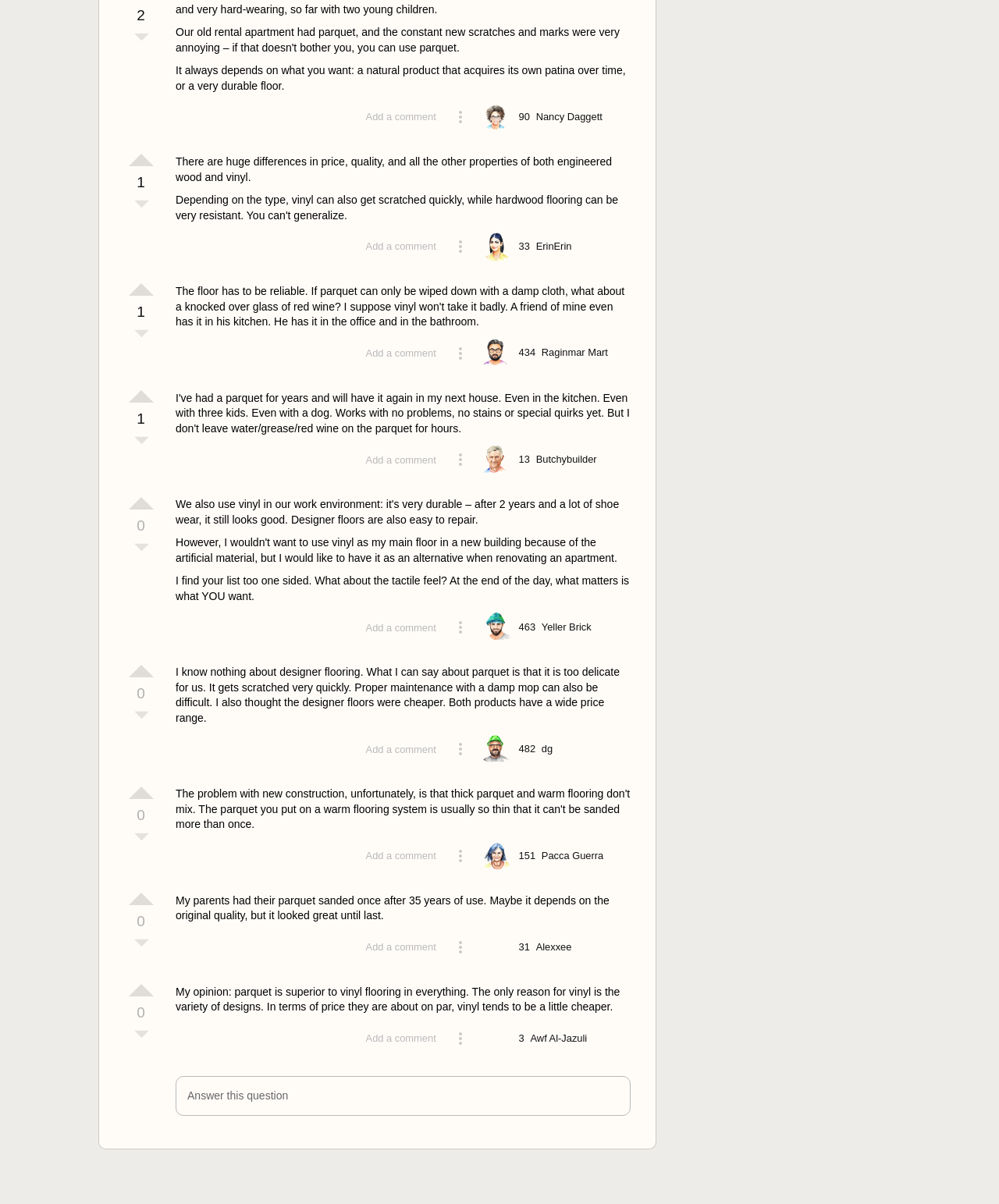Identify the bounding box coordinates for the region of the element that should be clicked to carry out the instruction: "View the profile of Nancy Daggett". The bounding box coordinates should be four float numbers between 0 and 1, i.e., [left, top, right, bottom].

[0.536, 0.093, 0.603, 0.102]